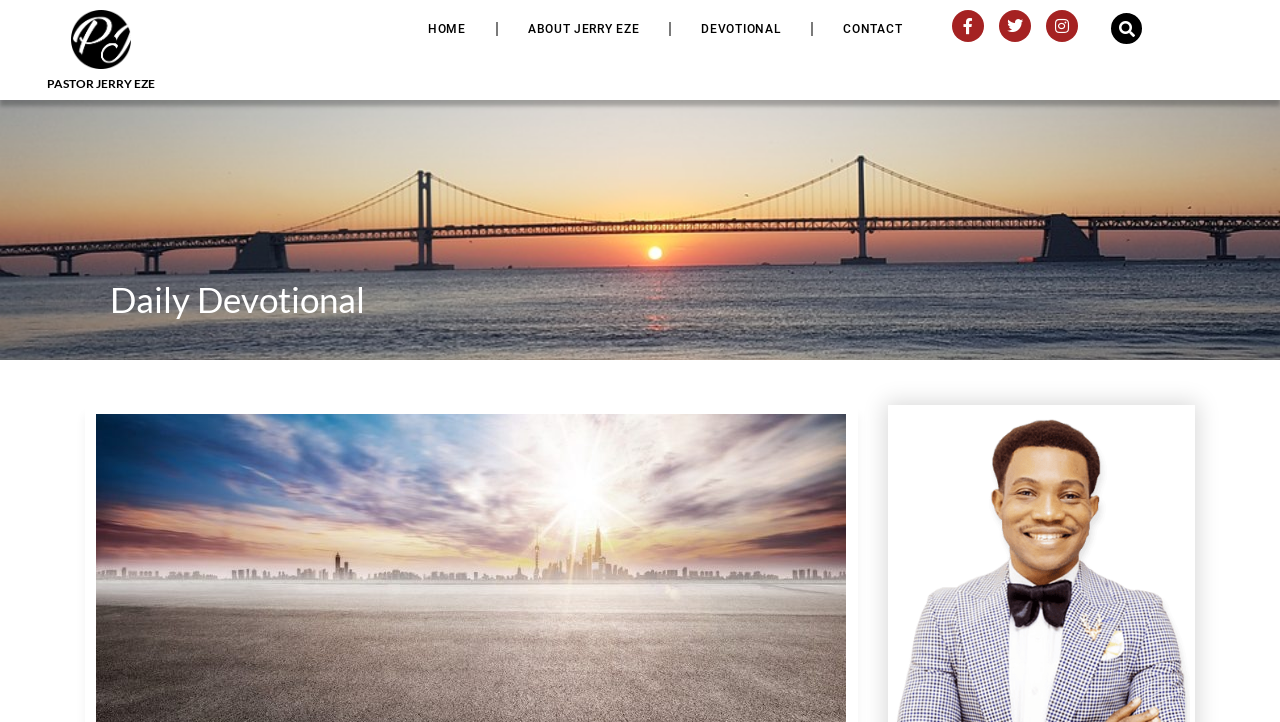Could you provide the bounding box coordinates for the portion of the screen to click to complete this instruction: "Click on the 'HOME' link"?

[0.311, 0.014, 0.387, 0.066]